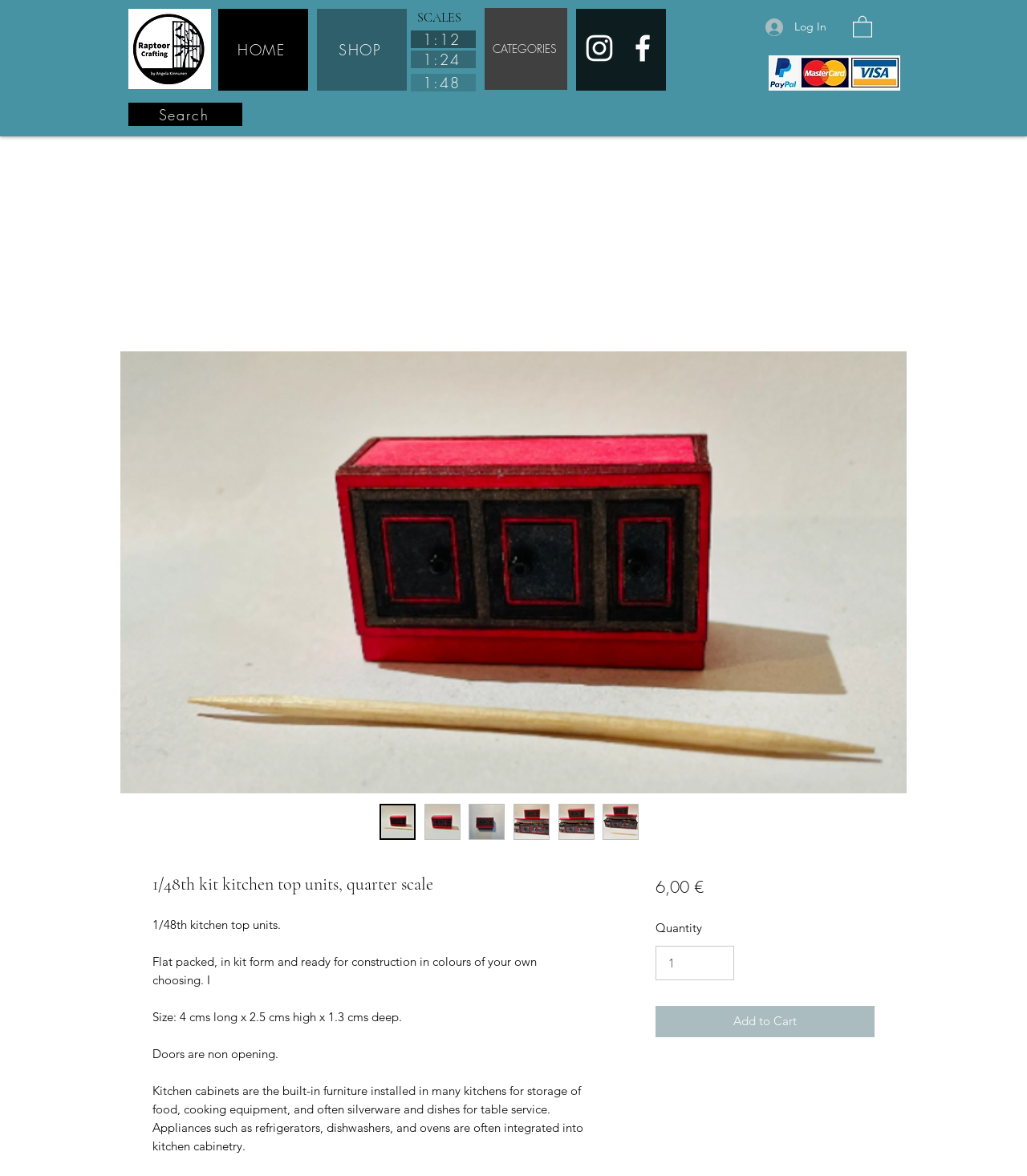Given the element description HOME, identify the bounding box coordinates for the UI element on the webpage screenshot. The format should be (top-left x, top-left y, bottom-right x, bottom-right y), with values between 0 and 1.

[0.212, 0.008, 0.3, 0.077]